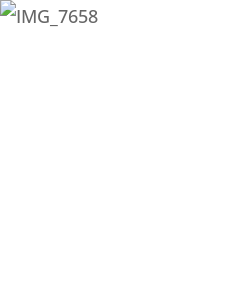Where was the $1 cookie sheet purchased from? Refer to the image and provide a one-word or short phrase answer.

Dollar Tree